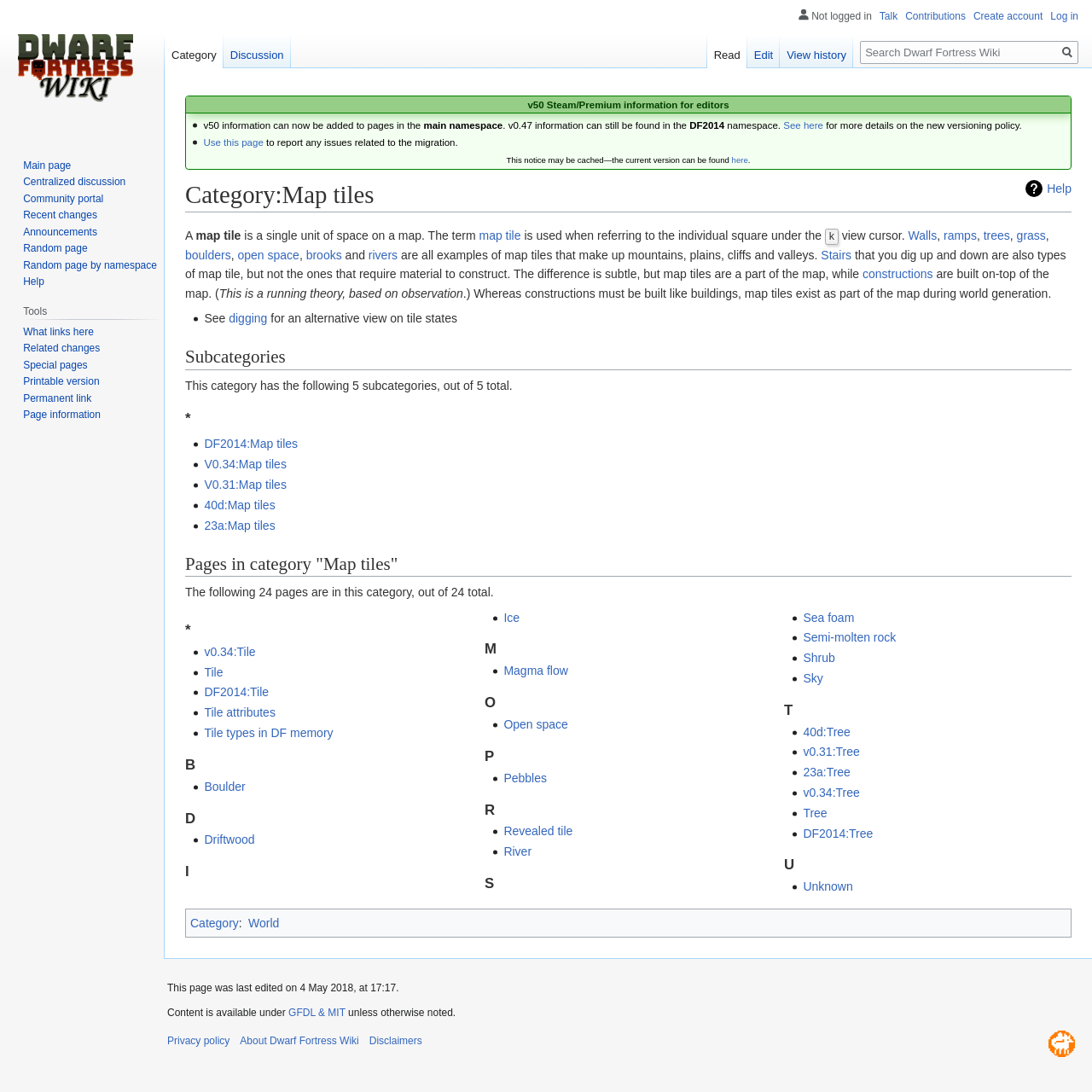What is an example of a map tile?
Based on the image, answer the question with a single word or brief phrase.

Boulder